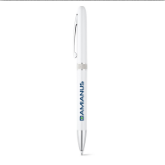Provide an in-depth description of all elements within the image.

The image showcases an elegant LENA ballpoint pen, featuring a sleek white body and a practical twist mechanism for ease of use. The pen is equipped with a durable metal clip, making it not only functional but also stylish. Personalization is highlighted by the pad printing technique, which allows for branding up to specified dimensions. This pen is ideal for promotional use, making it a thoughtful business gift. Its compact design measures ø10×142 mm and it weighs just 8 grams, ensuring it is lightweight and portable. This pen is perfect for adding a professional touch to any workspace or for gifting to clients.